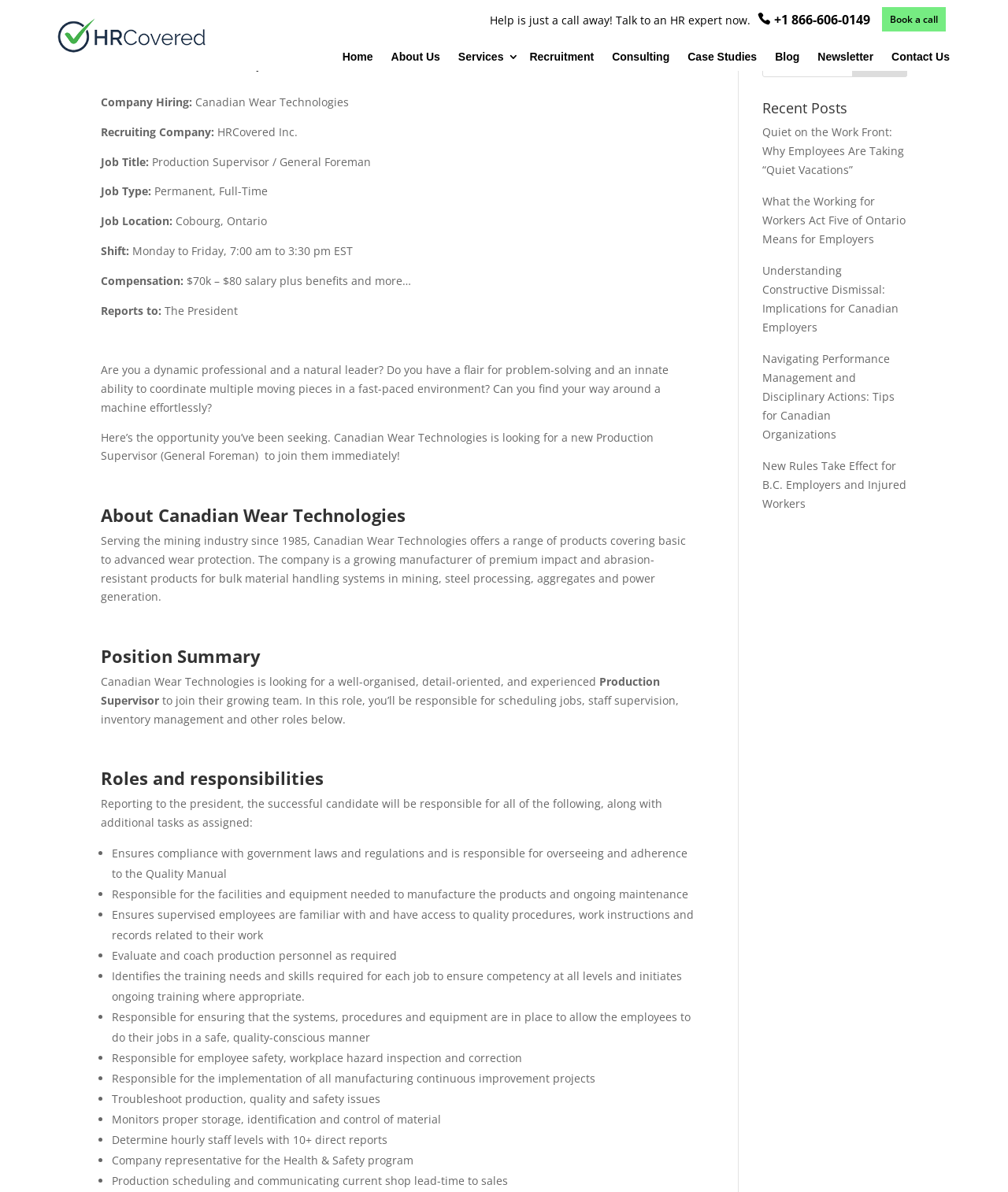Find the bounding box coordinates of the element you need to click on to perform this action: 'Read about Canadian Wear Technologies'. The coordinates should be represented by four float values between 0 and 1, in the format [left, top, right, bottom].

[0.1, 0.447, 0.68, 0.507]